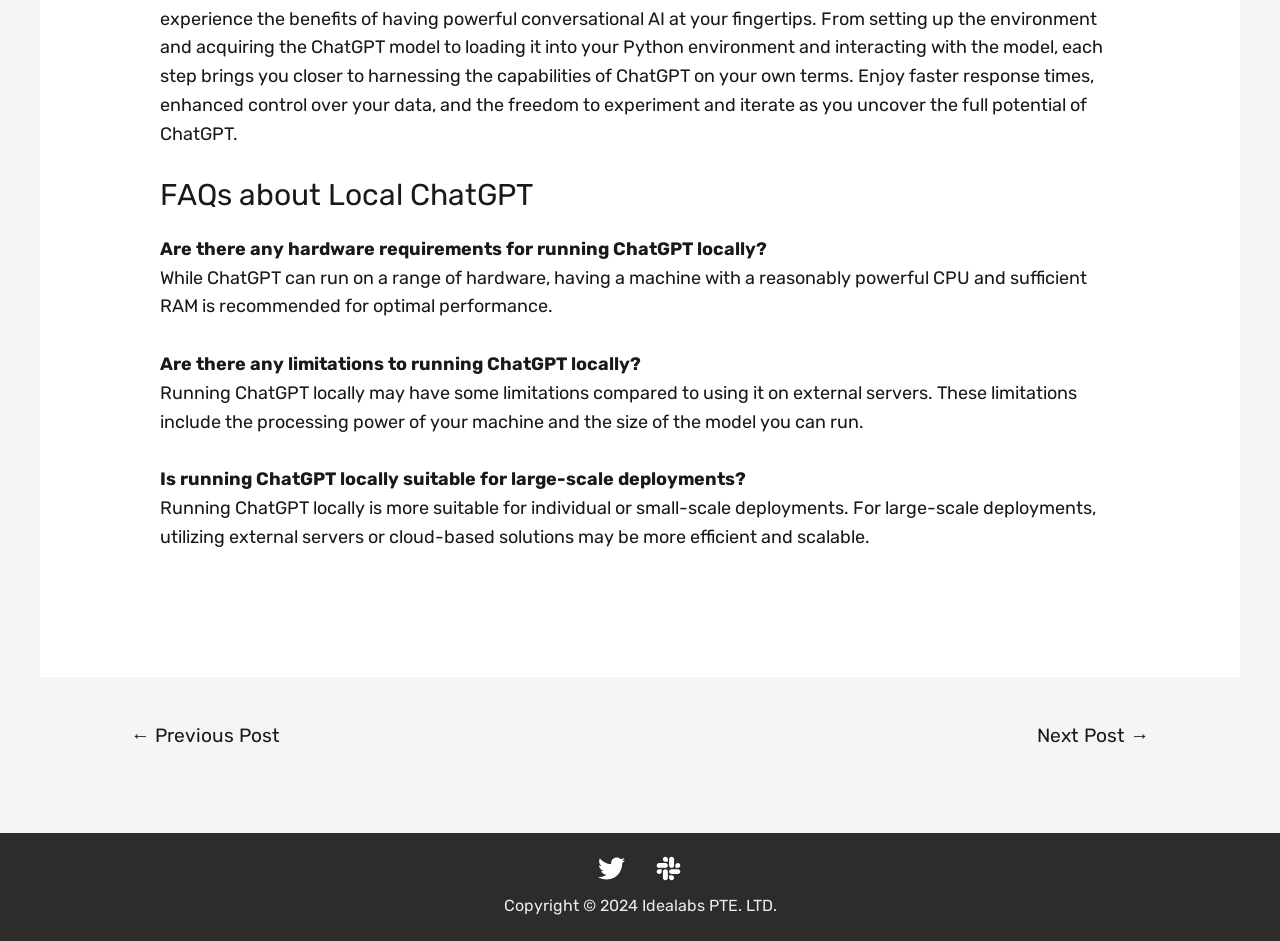What social media platforms are linked at the bottom of the webpage?
Using the details shown in the screenshot, provide a comprehensive answer to the question.

At the bottom of the webpage, there are links to Twitter and Slack, which can be identified by the images of the respective social media platforms. This suggests that the webpage is linked to Twitter and Slack.